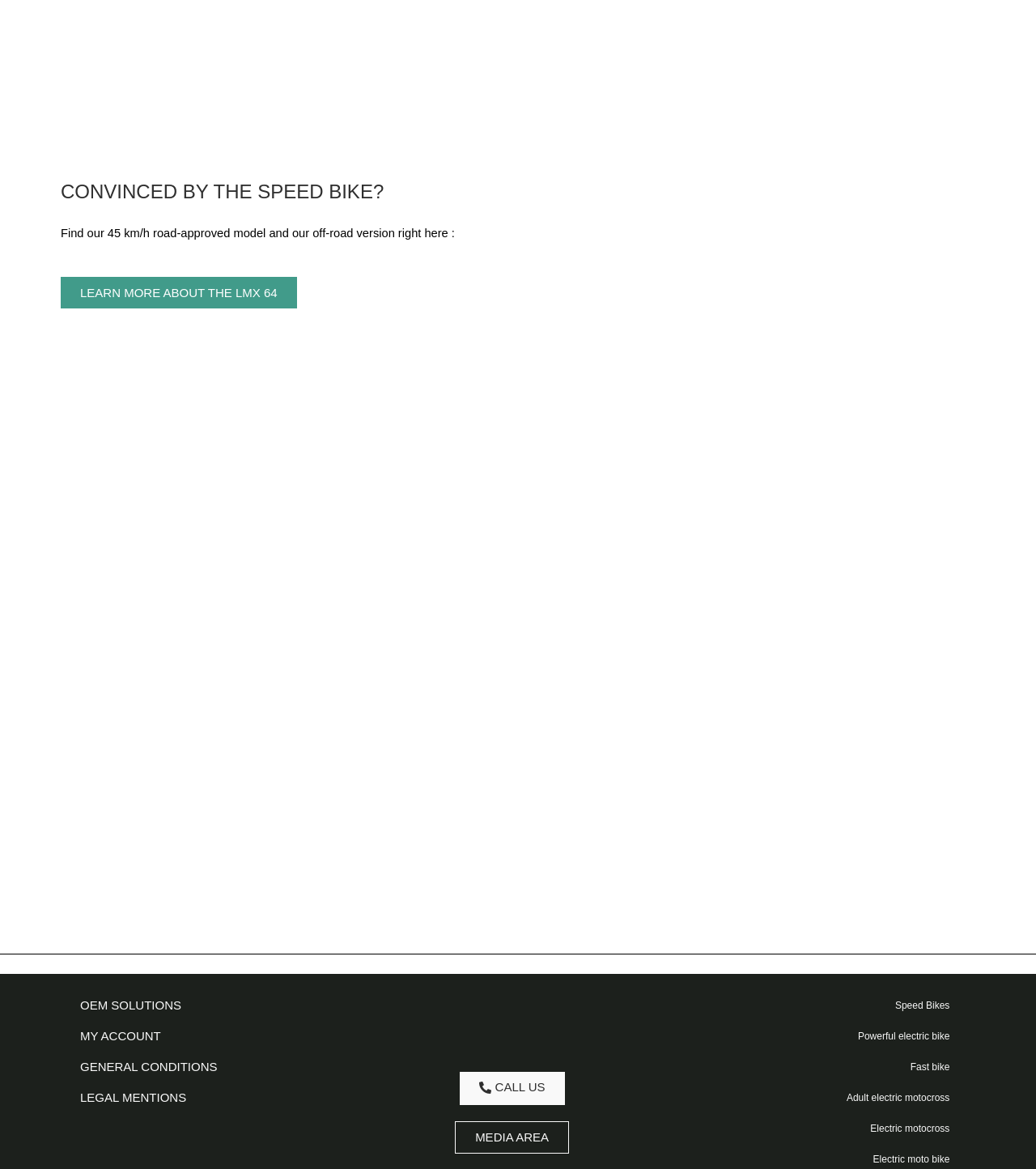What is the name of the off-road version?
Please provide a single word or phrase in response based on the screenshot.

Not specified